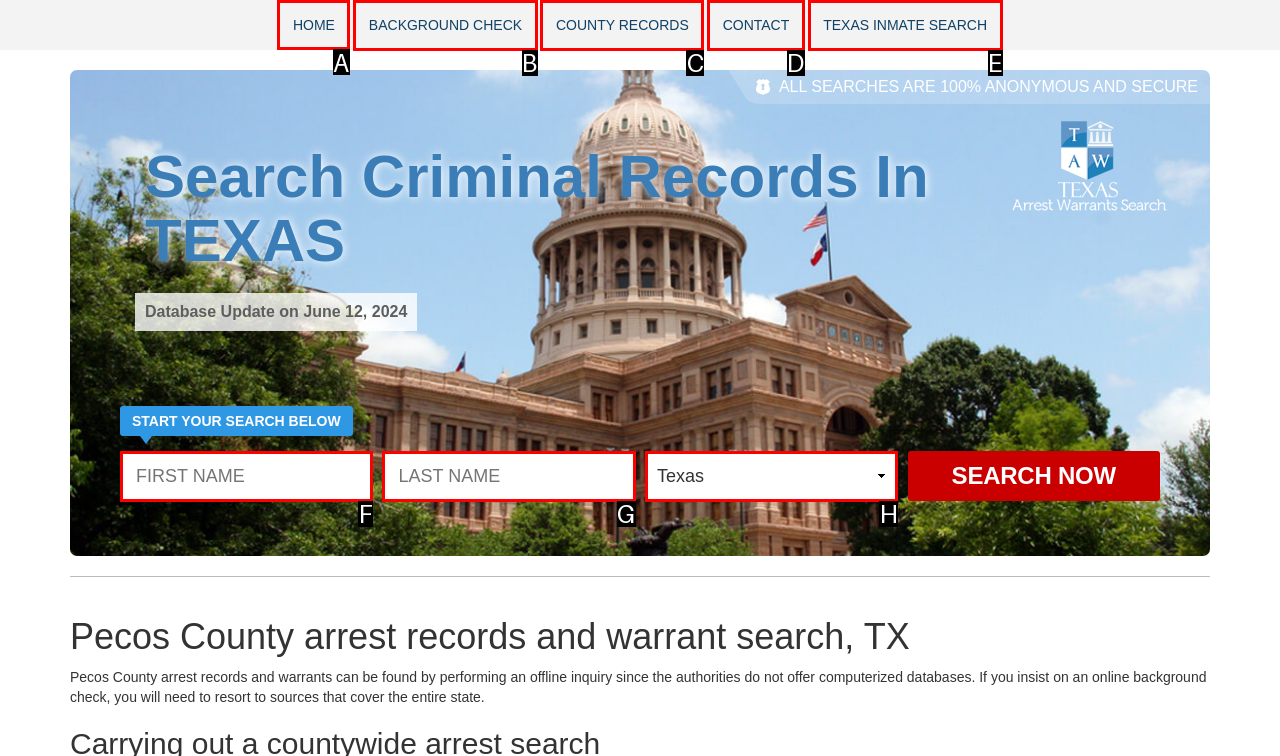Determine which option should be clicked to carry out this task: Click HOME
State the letter of the correct choice from the provided options.

A